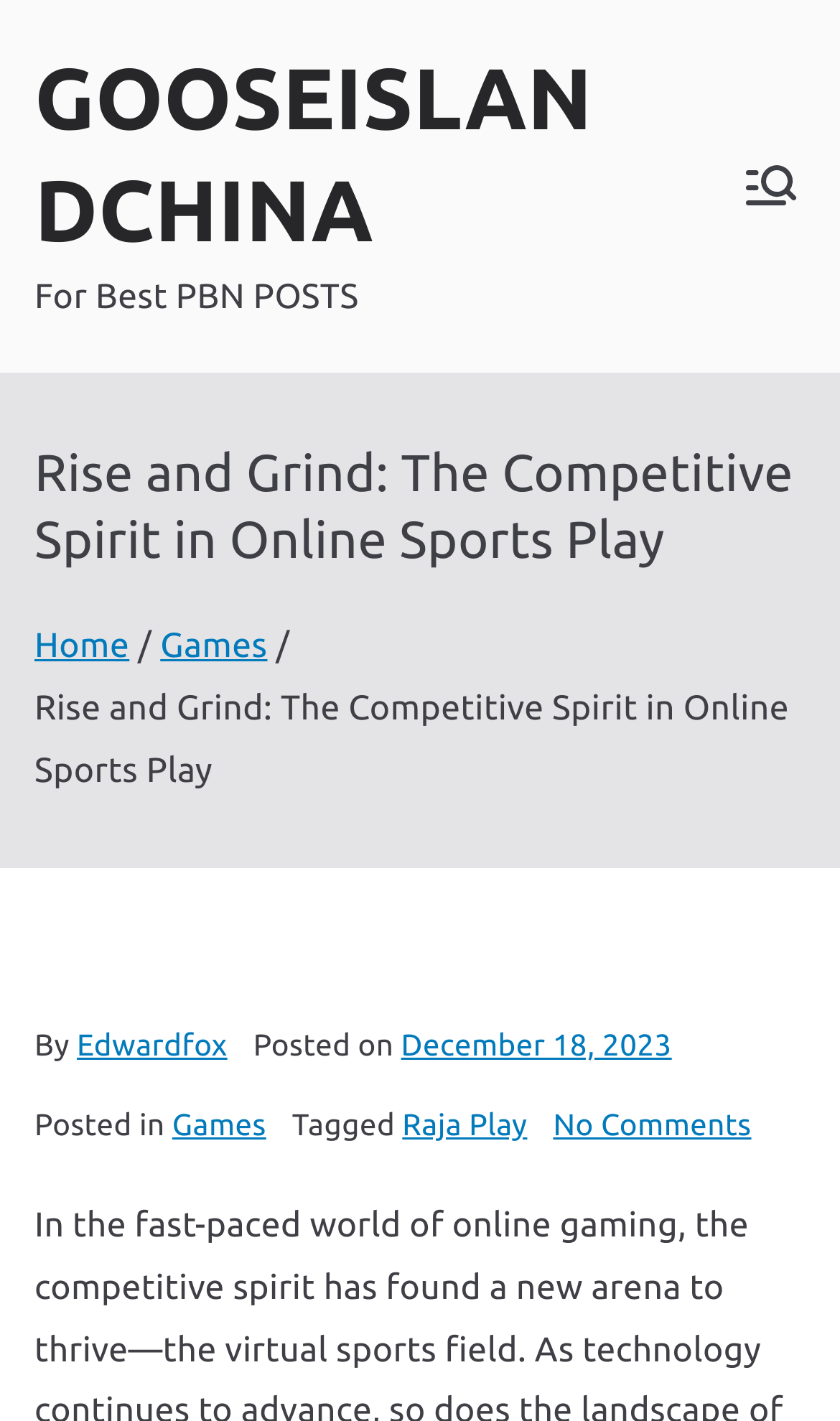Refer to the image and provide an in-depth answer to the question:
In which category is the article posted?

I found the category by looking at the text 'Posted in' followed by a link 'Games' which indicates the category of the article.